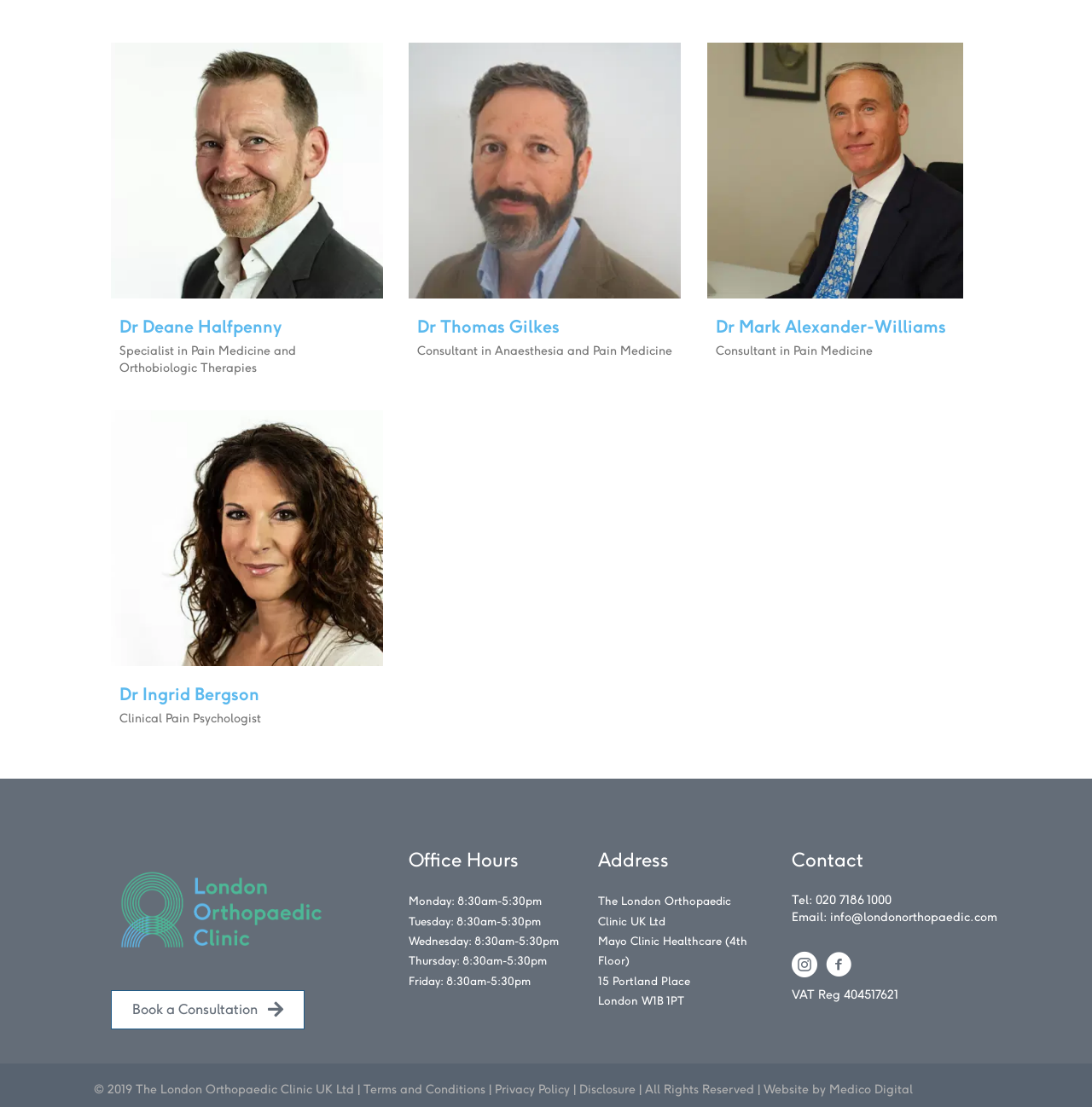Respond to the following query with just one word or a short phrase: 
What are the office hours on Monday?

8:30am-5:30pm